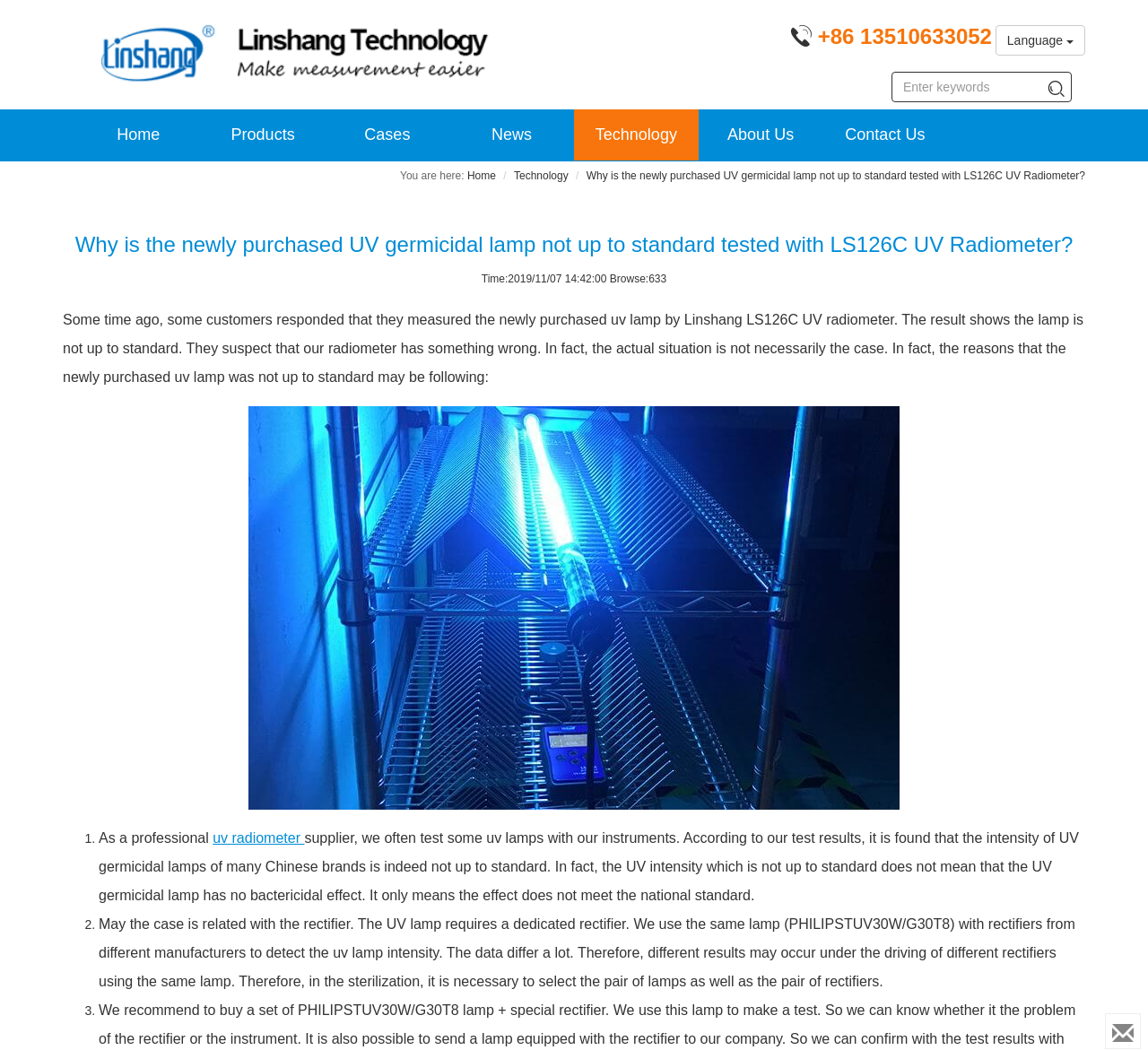Can you determine the bounding box coordinates of the area that needs to be clicked to fulfill the following instruction: "Learn about the author"?

None